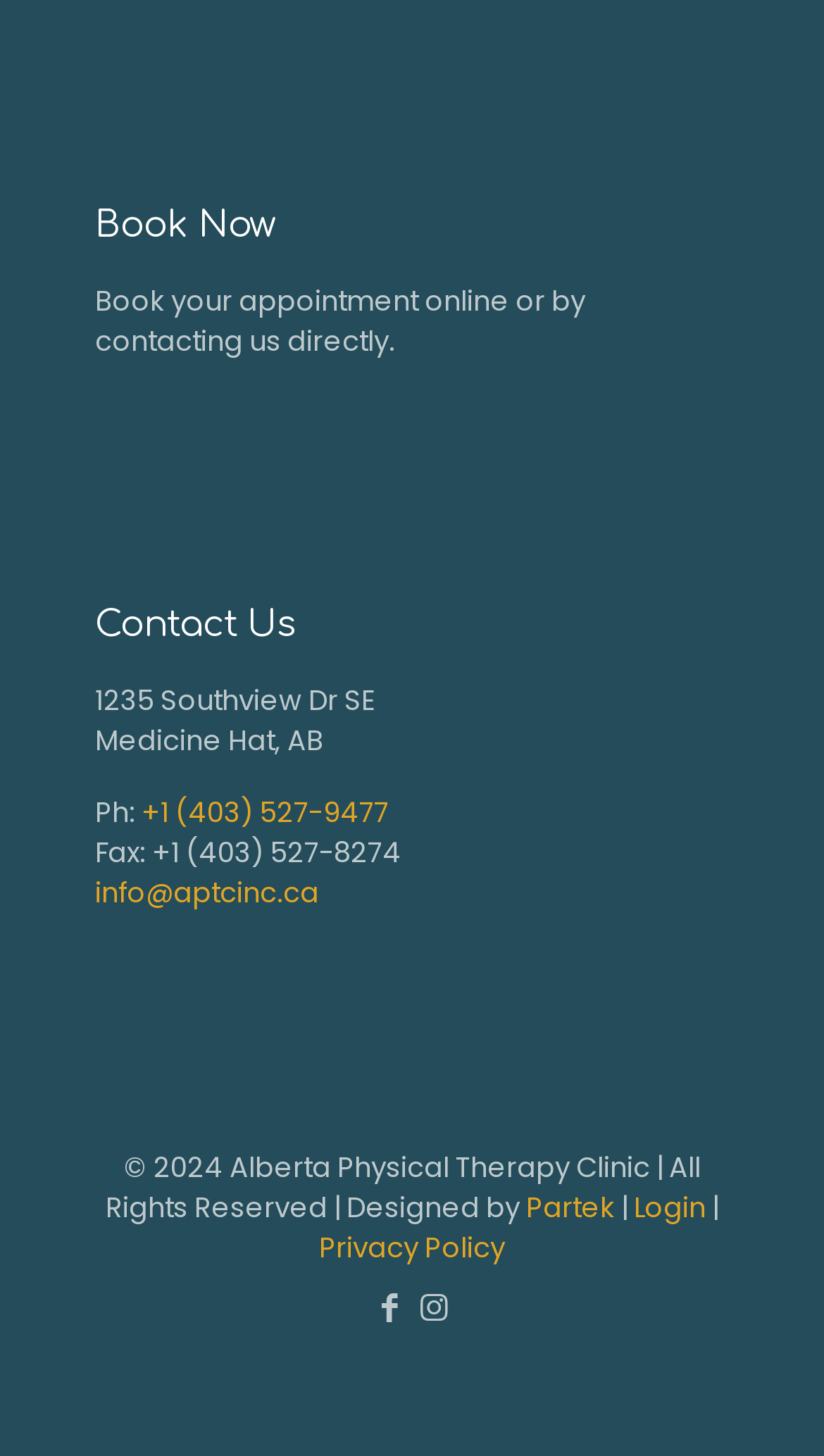Could you find the bounding box coordinates of the clickable area to complete this instruction: "check August 2023"?

None